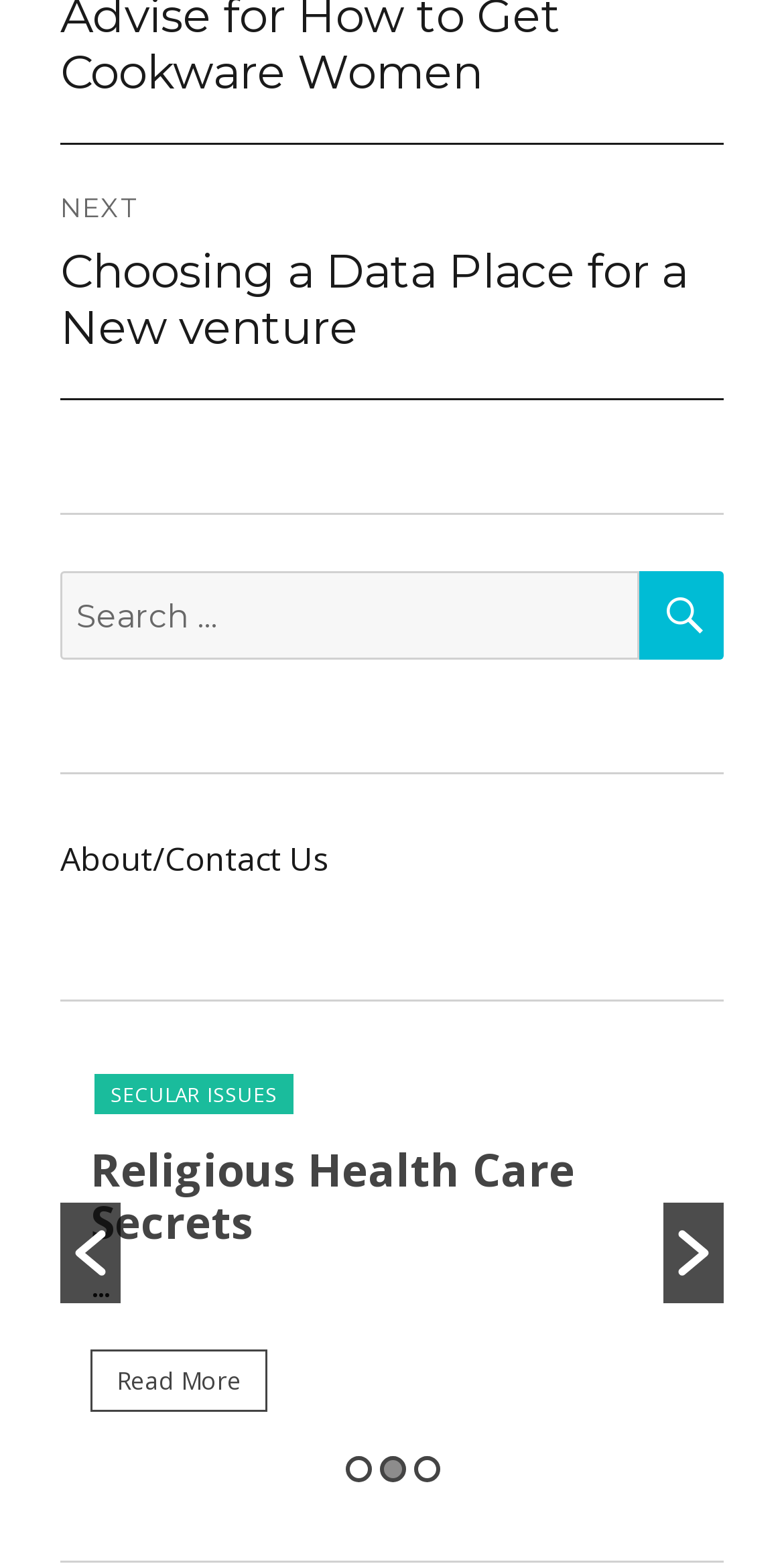What is the function of the button with the search icon?
Please answer the question with a detailed response using the information from the screenshot.

The button with the search icon is located next to the search box, and its bounding box coordinates suggest that it is intended to be clicked to initiate a search. Therefore, the function of this button is to search for content within the website.